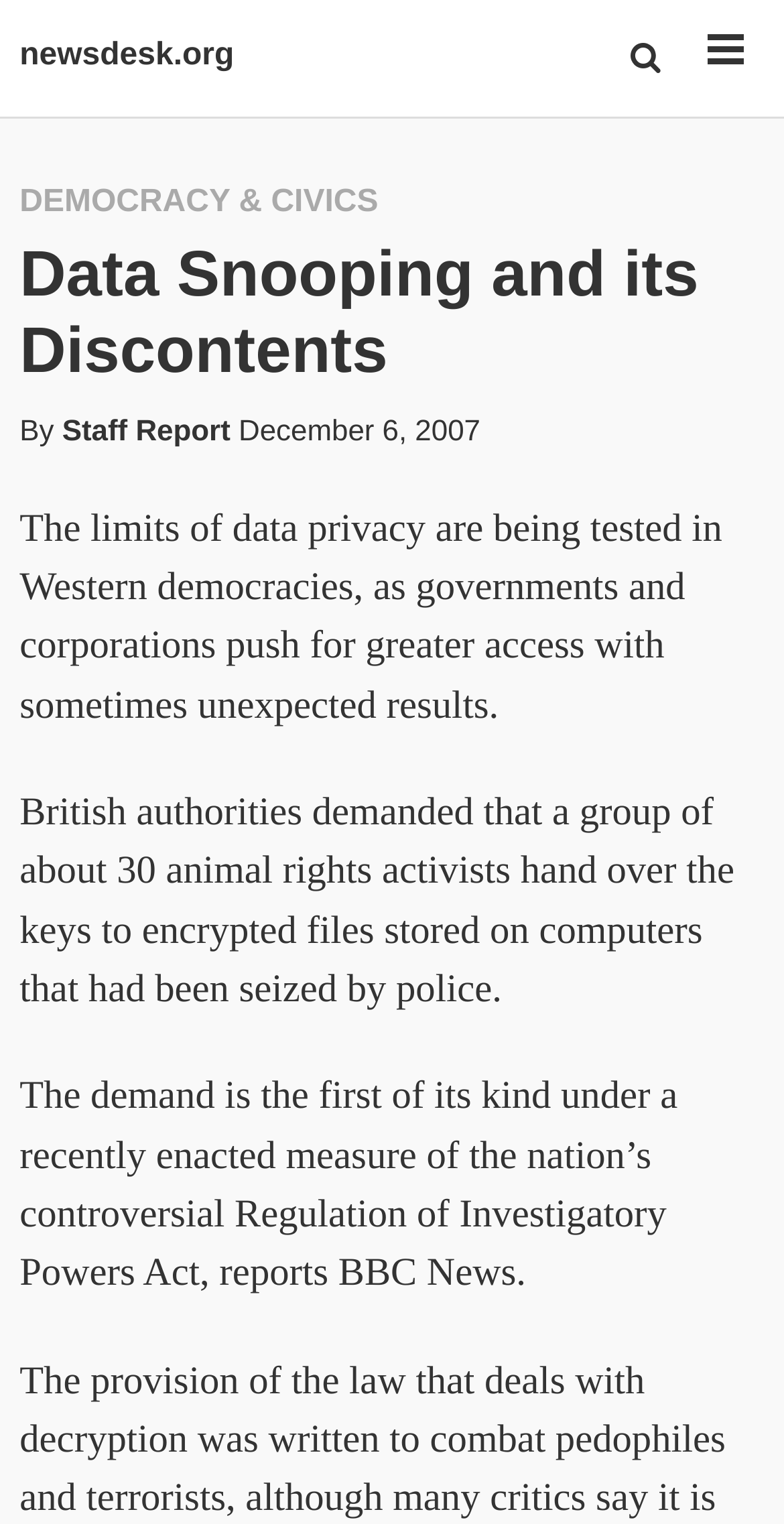Can you find and provide the main heading text of this webpage?

Data Snooping and its Discontents